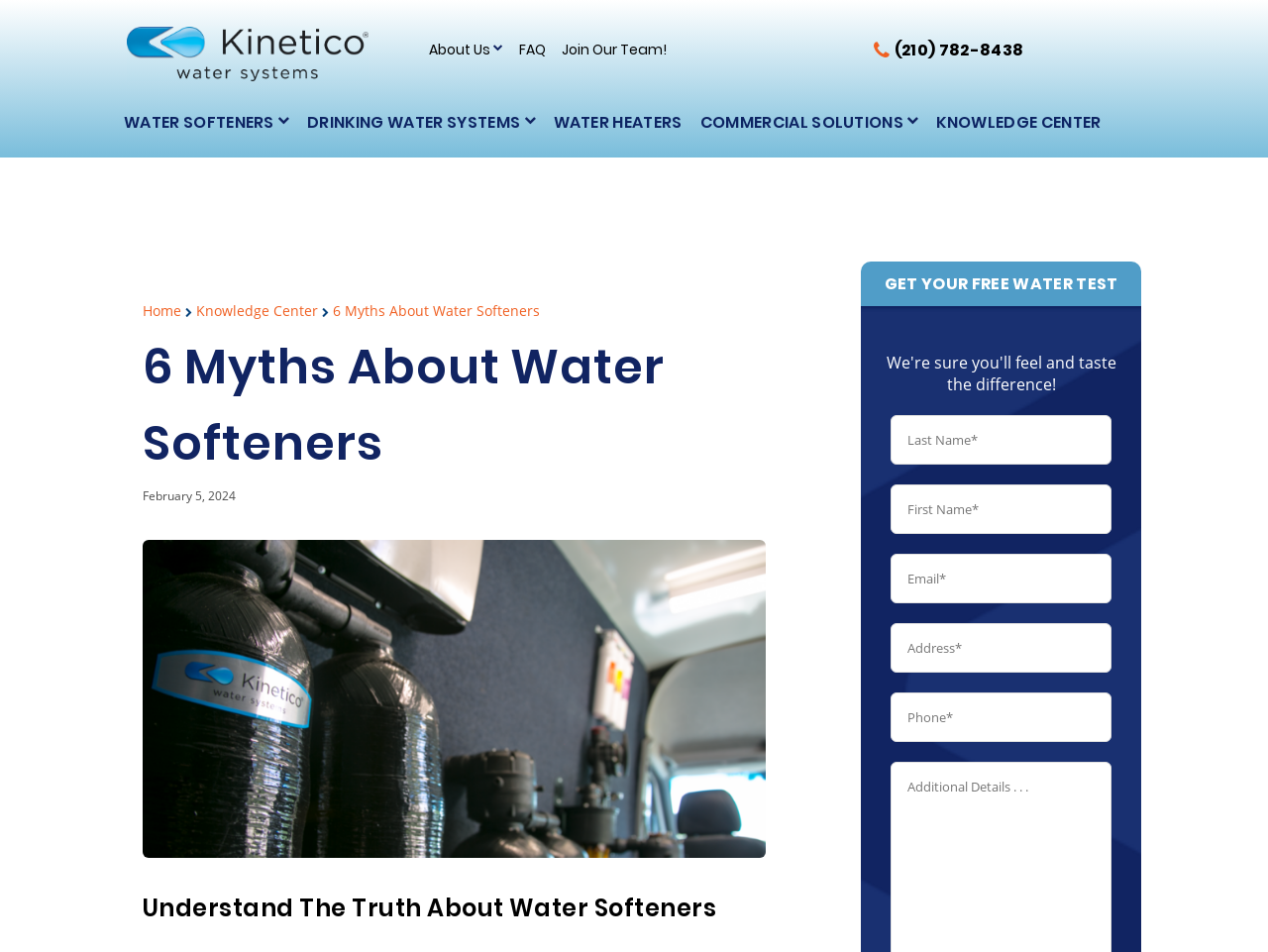Provide a brief response to the question below using one word or phrase:
What is the company name of the water systems logo?

Kinetico San Antonio